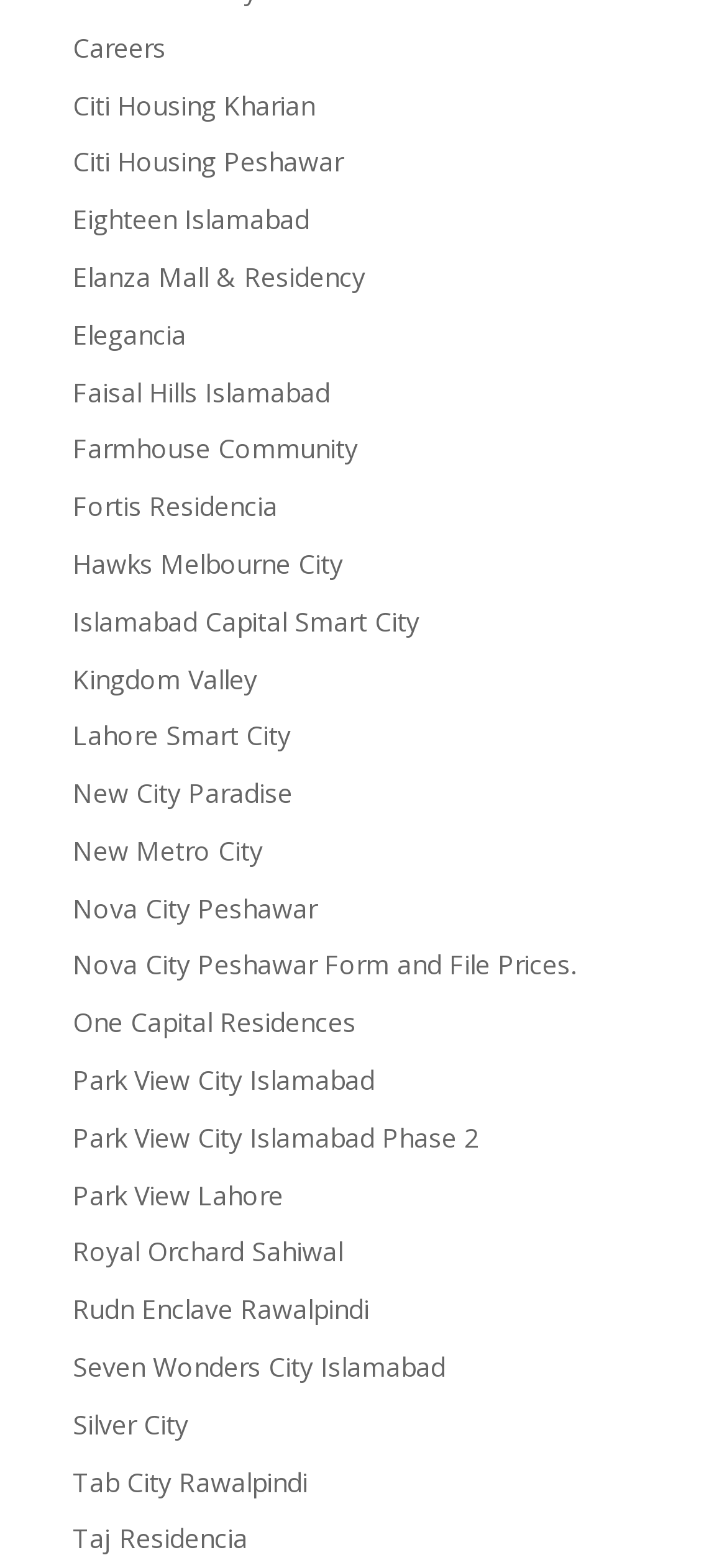Could you provide the bounding box coordinates for the portion of the screen to click to complete this instruction: "Explore Citi Housing Kharian"?

[0.1, 0.055, 0.433, 0.078]